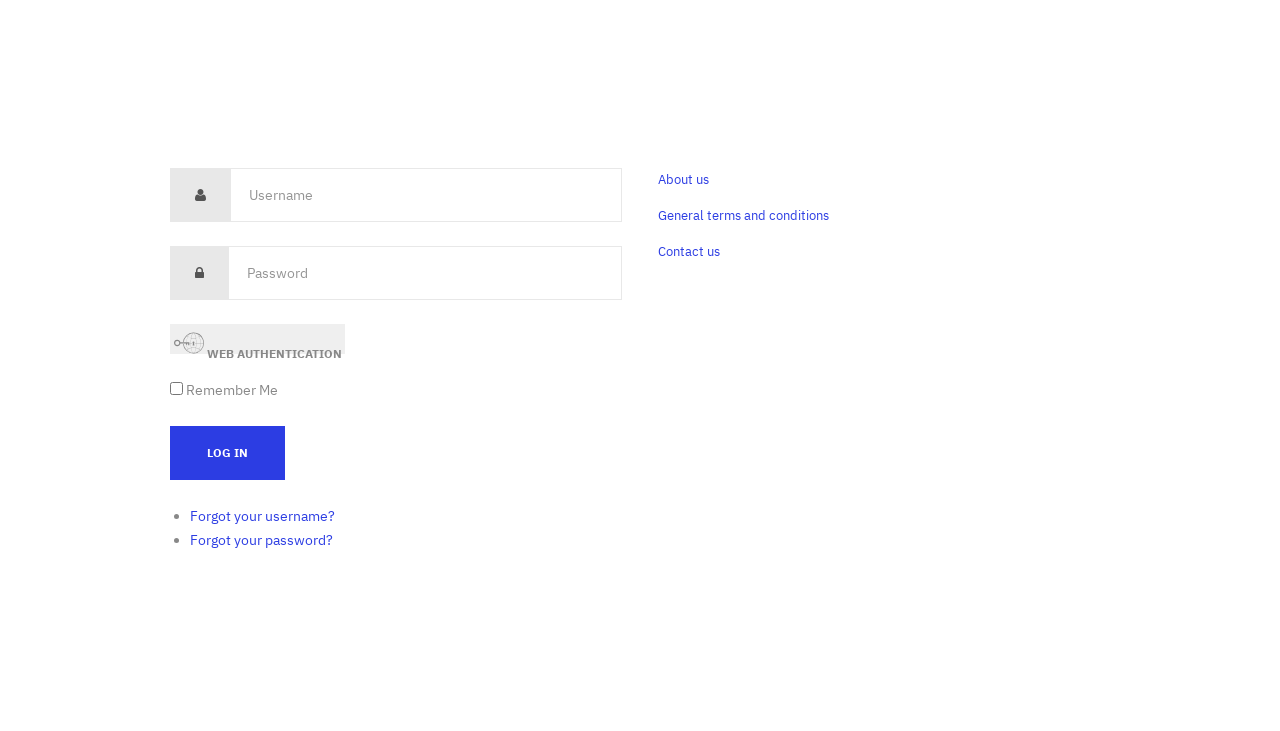Find the bounding box coordinates of the clickable area that will achieve the following instruction: "Enter username".

[0.18, 0.23, 0.486, 0.304]